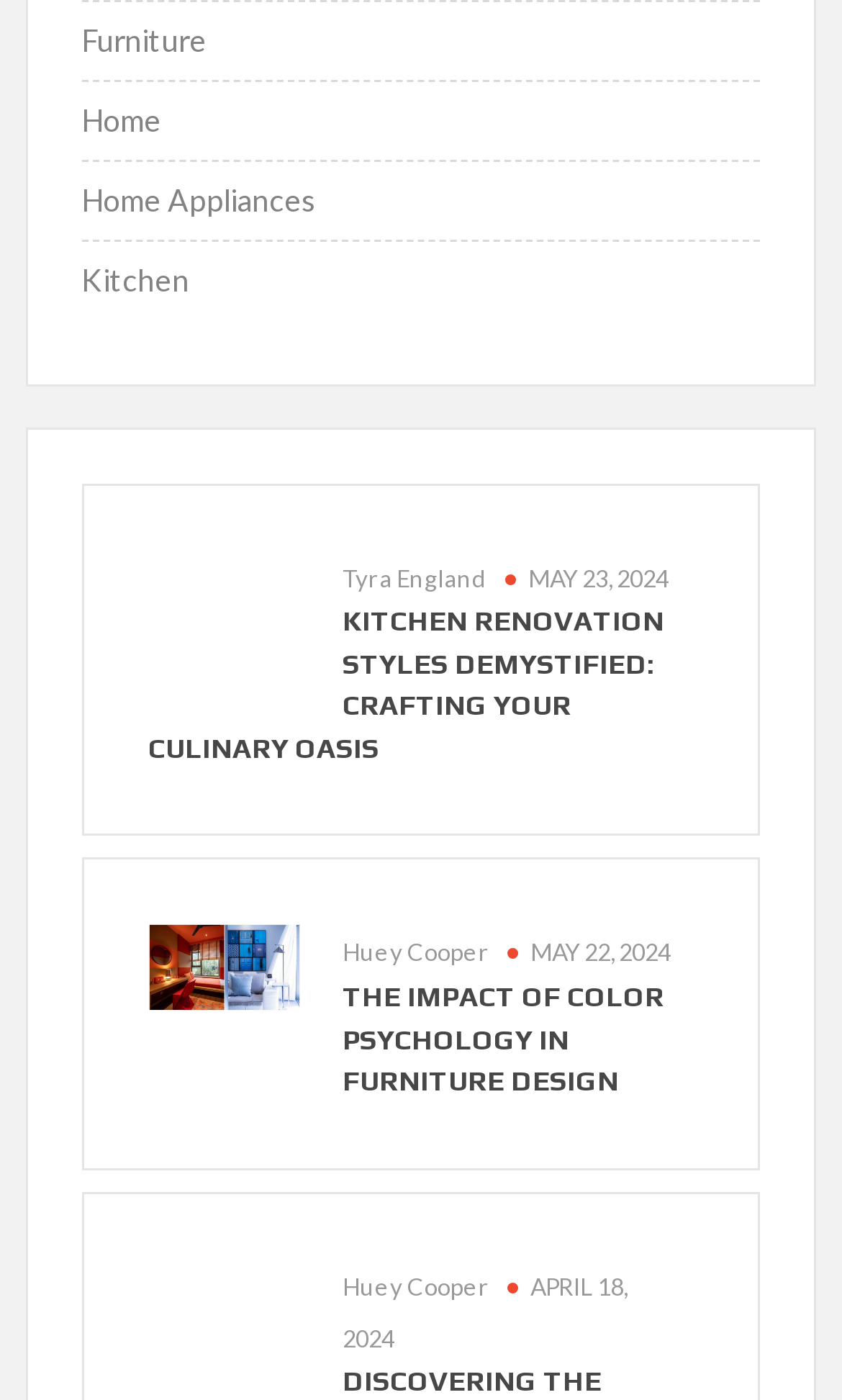Determine the bounding box coordinates of the section to be clicked to follow the instruction: "Read Kitchen Renovation Styles Demystified article". The coordinates should be given as four float numbers between 0 and 1, formatted as [left, top, right, bottom].

[0.176, 0.429, 0.356, 0.457]